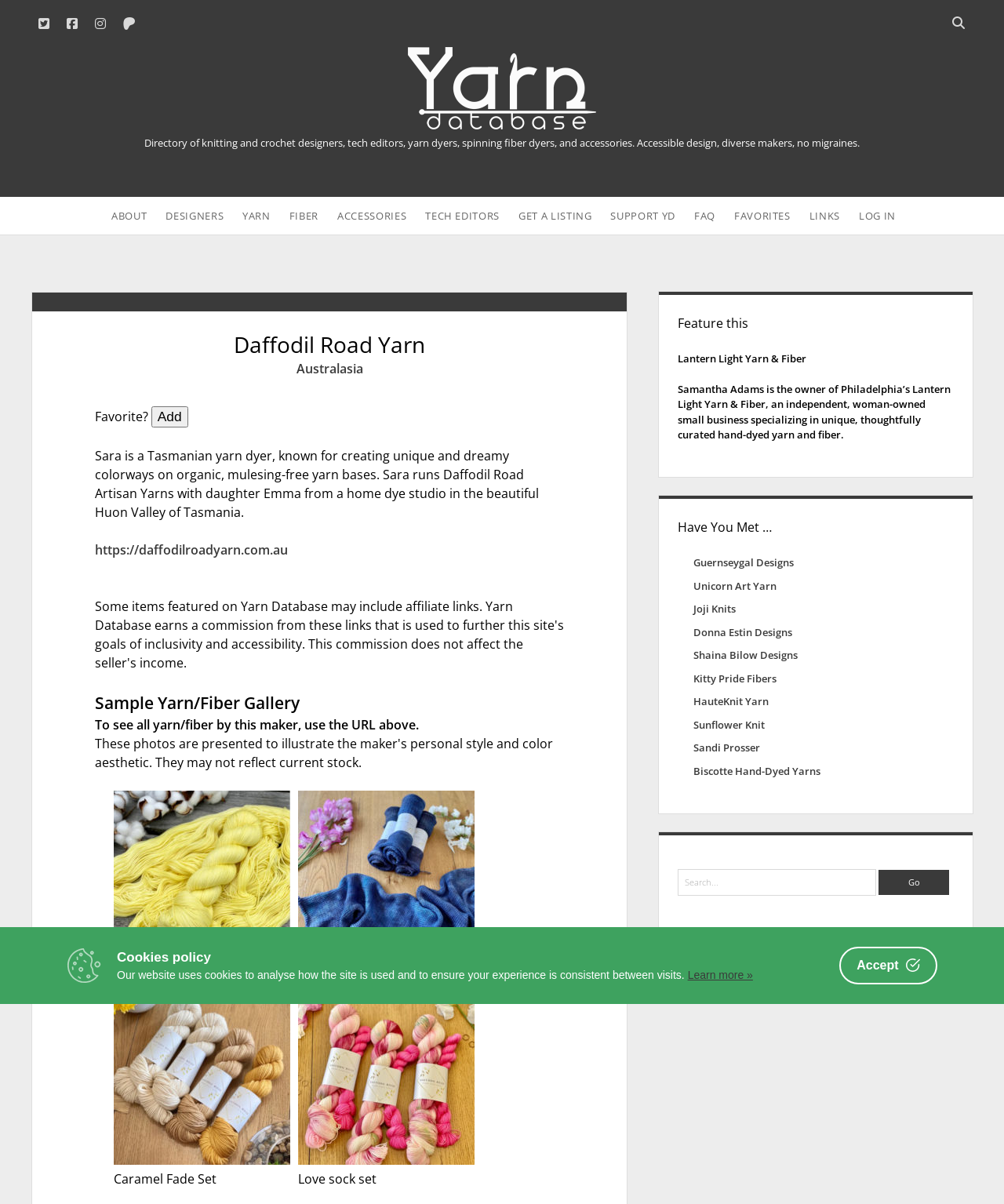Extract the bounding box coordinates of the UI element described by: "Designers". The coordinates should include four float numbers ranging from 0 to 1, e.g., [left, top, right, bottom].

[0.156, 0.164, 0.232, 0.195]